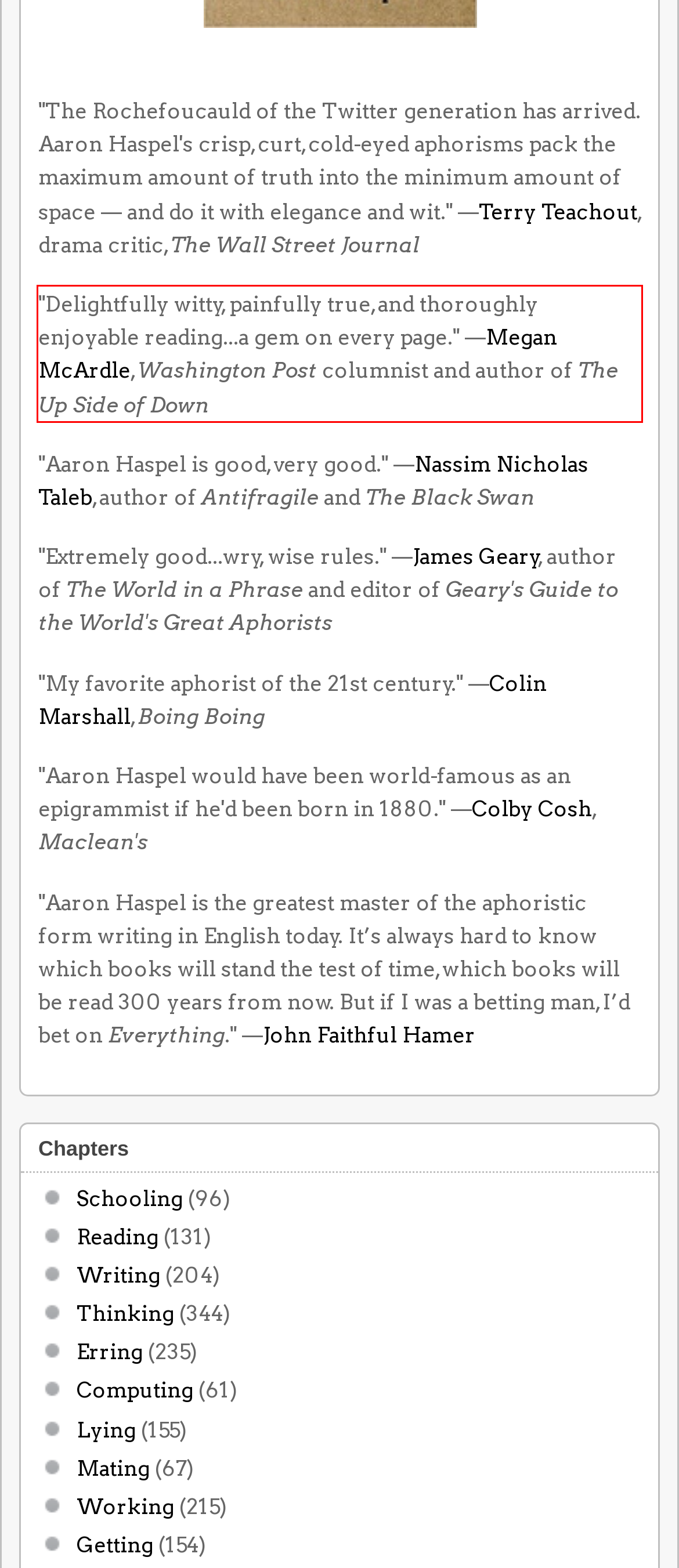Given a screenshot of a webpage containing a red bounding box, perform OCR on the text within this red bounding box and provide the text content.

"Delightfully witty, painfully true, and thoroughly enjoyable reading...a gem on every page." —Megan McArdle, Washington Post columnist and author of The Up Side of Down